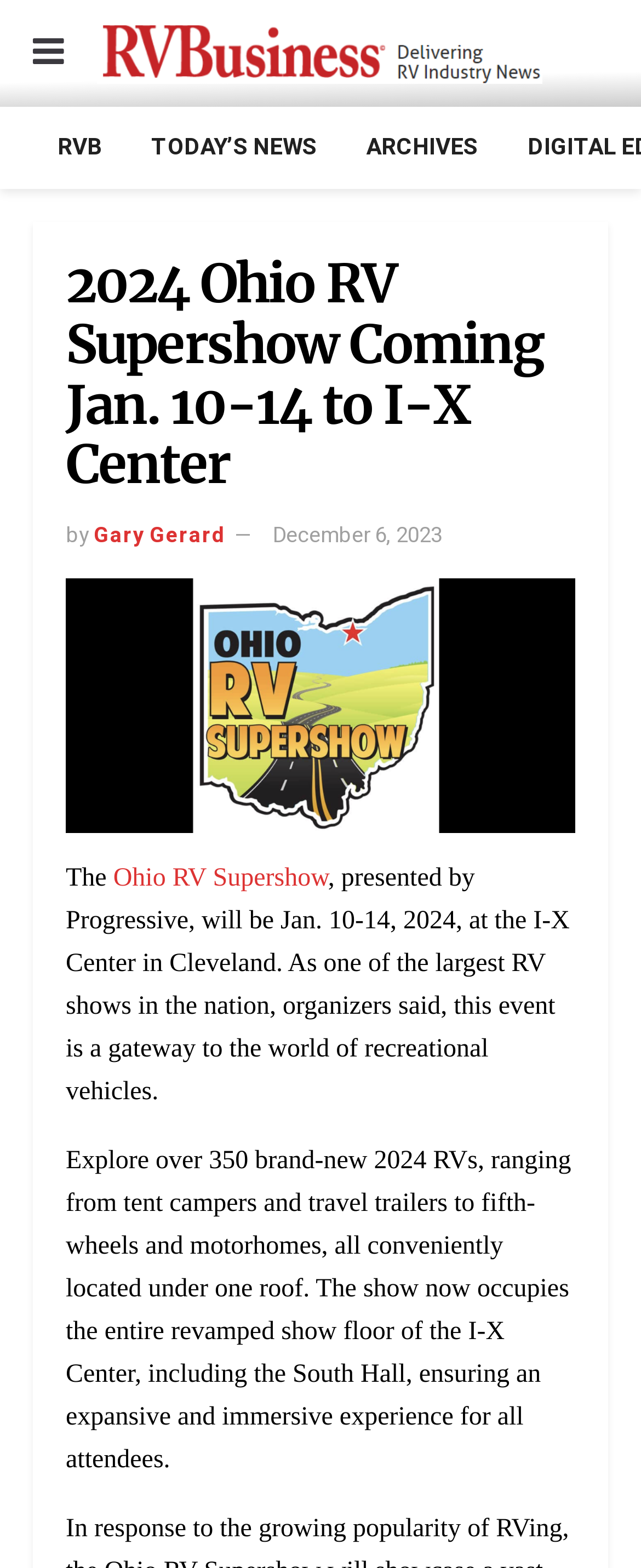Write an extensive caption that covers every aspect of the webpage.

The webpage is about the 2024 Ohio RV Supershow, which will take place from January 10-14, 2024, at the I-X Center in Cleveland. At the top left of the page, there is a link with a Facebook icon, and next to it, a link with the text "RVBusiness - Breaking RV Industry News" accompanied by an image. On the top right, there is a link with a Twitter icon and another link with the text "RVB". Below these links, there are three more links: "TODAY'S NEWS", "ARCHIVES", and a heading that reads "2024 Ohio RV Supershow Coming Jan. 10-14 to I-X Center".

Below the heading, there is a byline with the text "by Gary Gerard" and a date "December 6, 2023". Underneath, there is a large image that spans almost the entire width of the page, with a caption that describes the event. The text next to the image reads: "The Ohio RV Supershow, presented by Progressive, will be Jan. 10-14, 2024, at the I-X Center in Cleveland. As one of the largest RV shows in the nation, organizers said, this event is a gateway to the world of recreational vehicles."

Further down, there is a paragraph that provides more details about the event, stating that attendees can explore over 350 brand-new 2024 RVs, ranging from tent campers and travel trailers to fifth-wheels and motorhomes, all located under one roof. The show will occupy the entire revamped show floor of the I-X Center, including the South Hall, ensuring an expansive and immersive experience for all attendees.